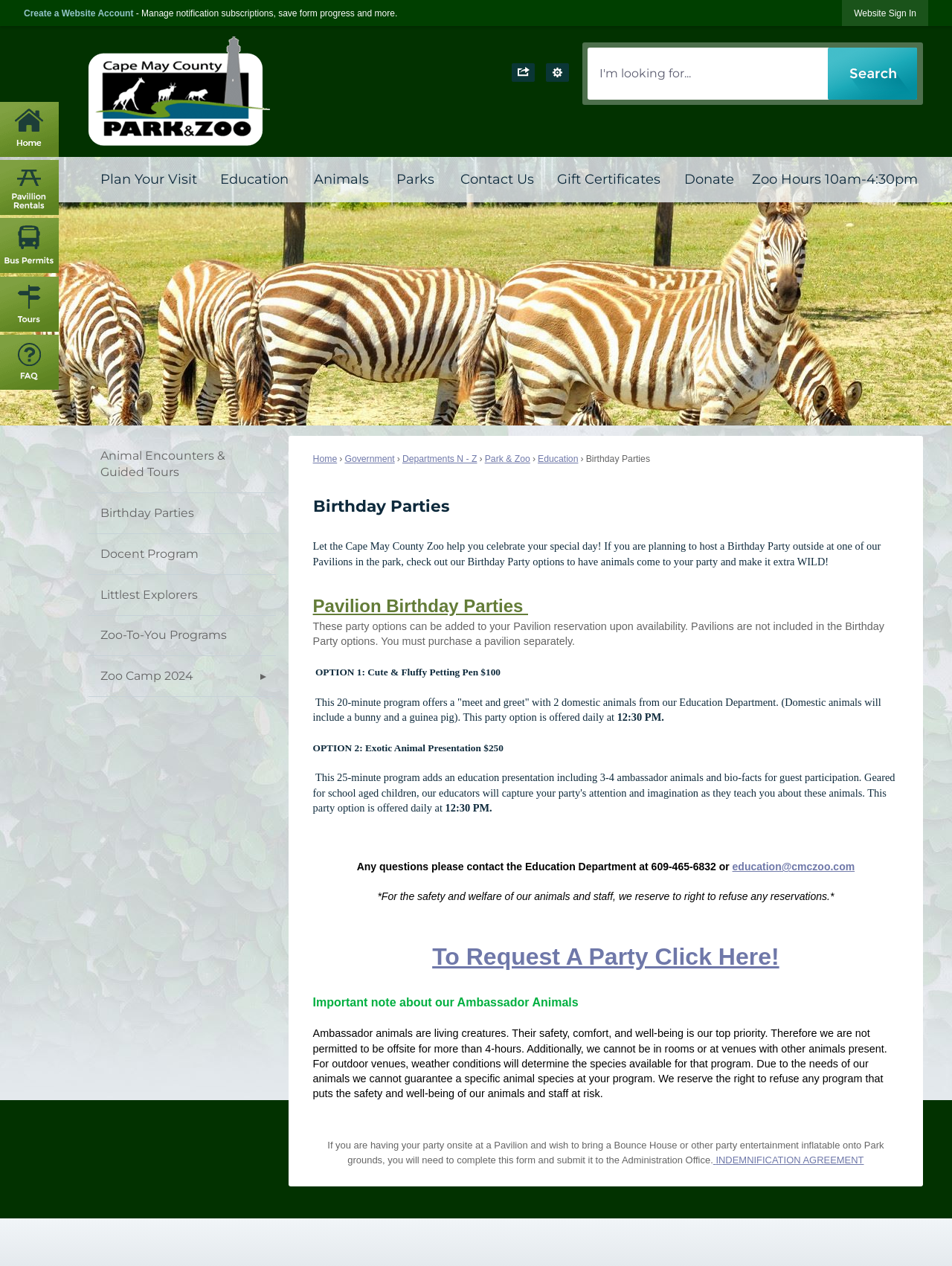Please give a concise answer to this question using a single word or phrase: 
What is the duration of the 'Cute & Fluffy Petting Pen' program?

20 minutes